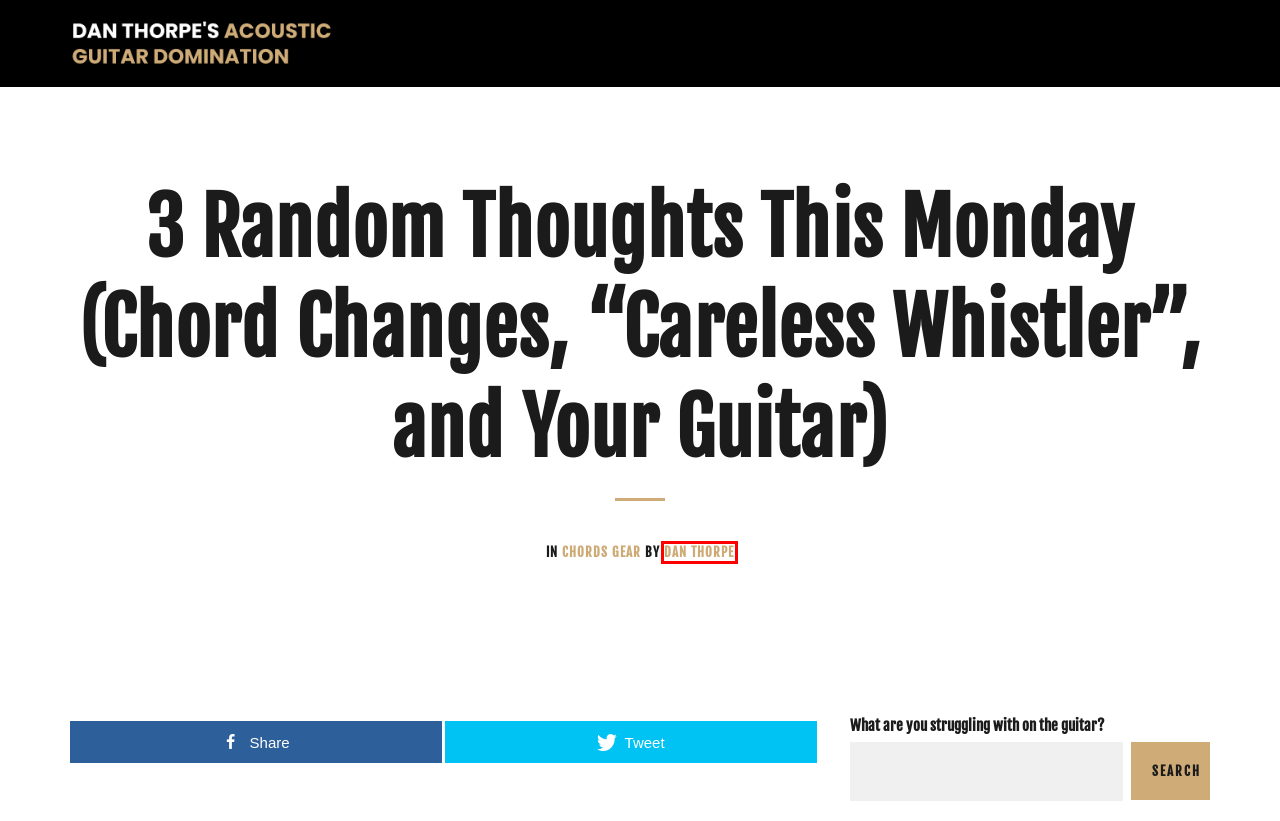Given a webpage screenshot with a UI element marked by a red bounding box, choose the description that best corresponds to the new webpage that will appear after clicking the element. The candidates are:
A. Dan Thorpe, Author at Guitar Domination
B. Chords Archives - Guitar Domination
C. Videos Archives - Guitar Domination
D. Blues Archives - Guitar Domination
E. Aural Skills Archives - Guitar Domination
F. Guitar Domination - Fingerpicking, strumming and acoustic guitar lessons for those 40+
G. Songwriting Archives - Guitar Domination
H. Gear Archives - Guitar Domination

A